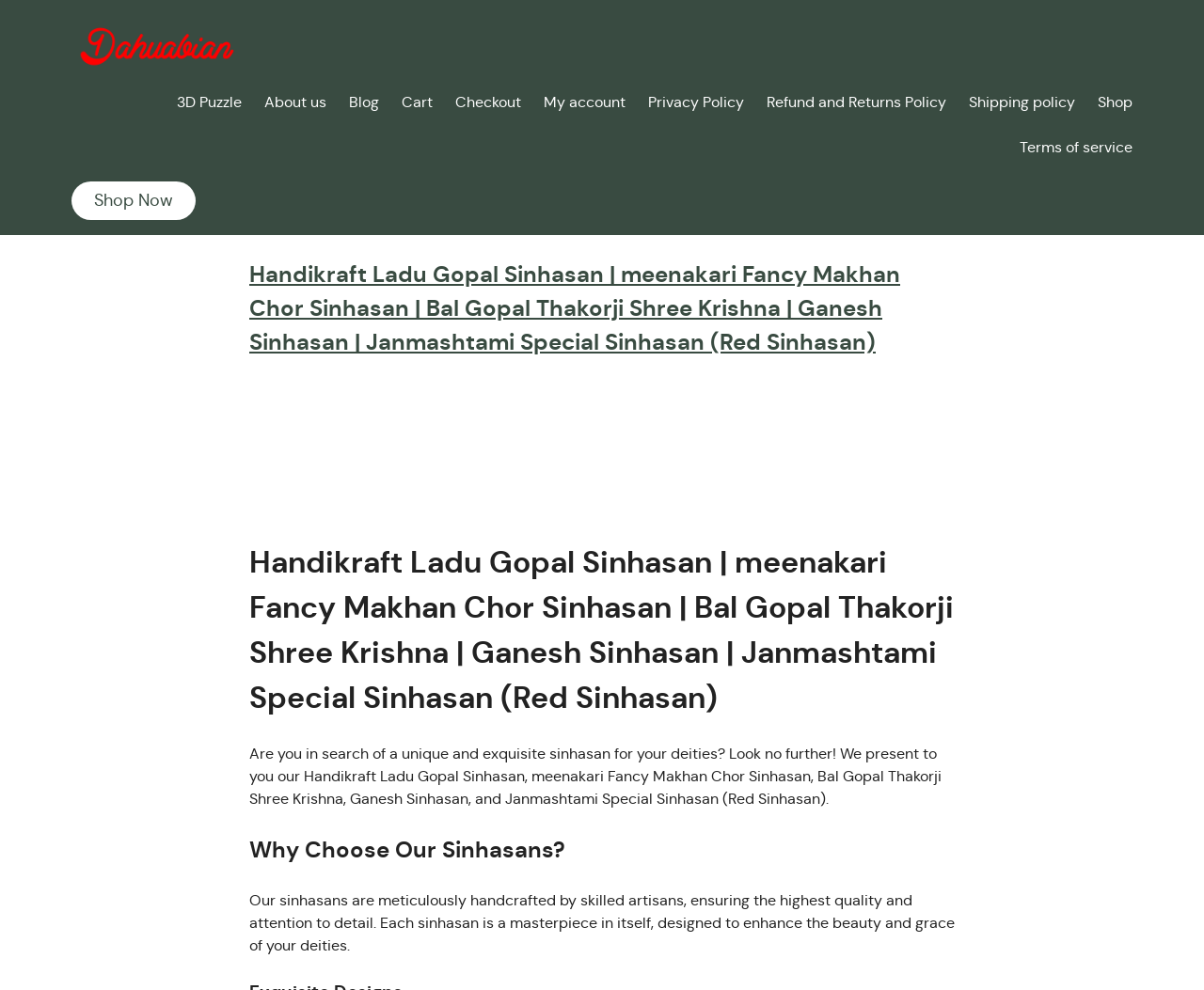Determine the main text heading of the webpage and provide its content.

Handikraft Ladu Gopal Sinhasan | meenakari Fancy Makhan Chor Sinhasan | Bal Gopal Thakorji Shree Krishna | Ganesh Sinhasan | Janmashtami Special Sinhasan (Red Sinhasan)